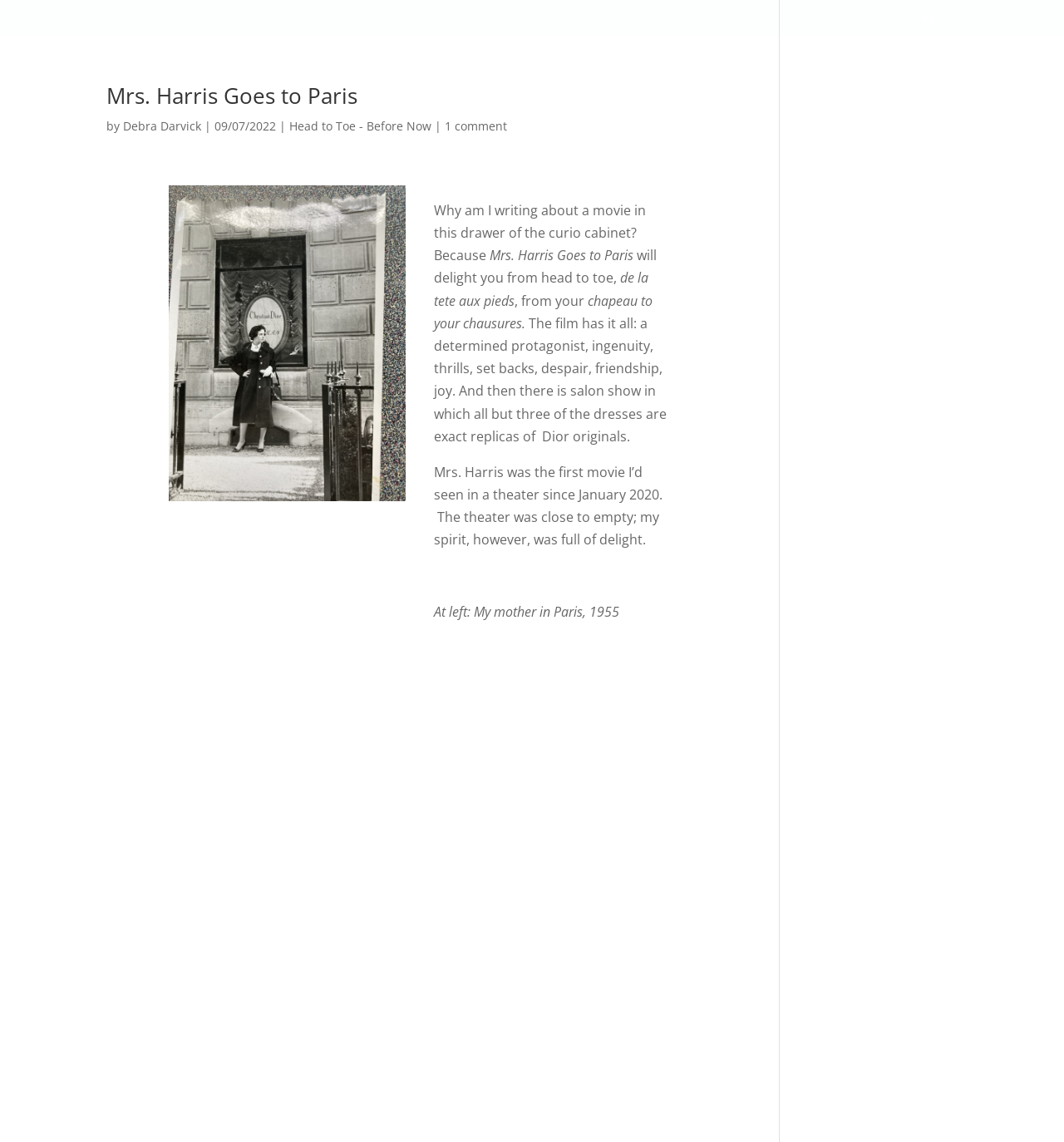What is the author of the article?
Using the visual information, answer the question in a single word or phrase.

Debra Darvick